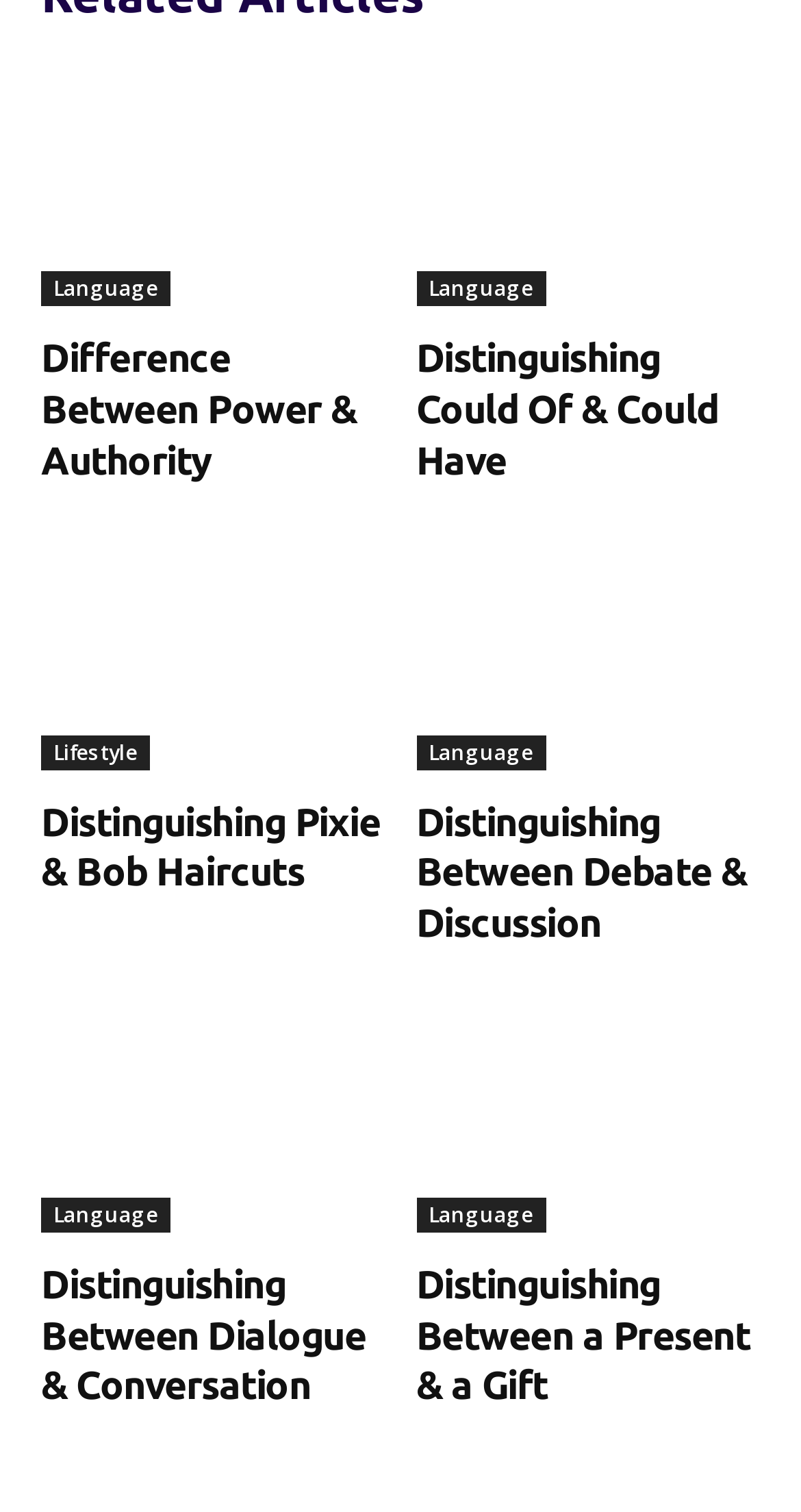Use a single word or phrase to answer the question:
How many sections are there on the webpage?

3